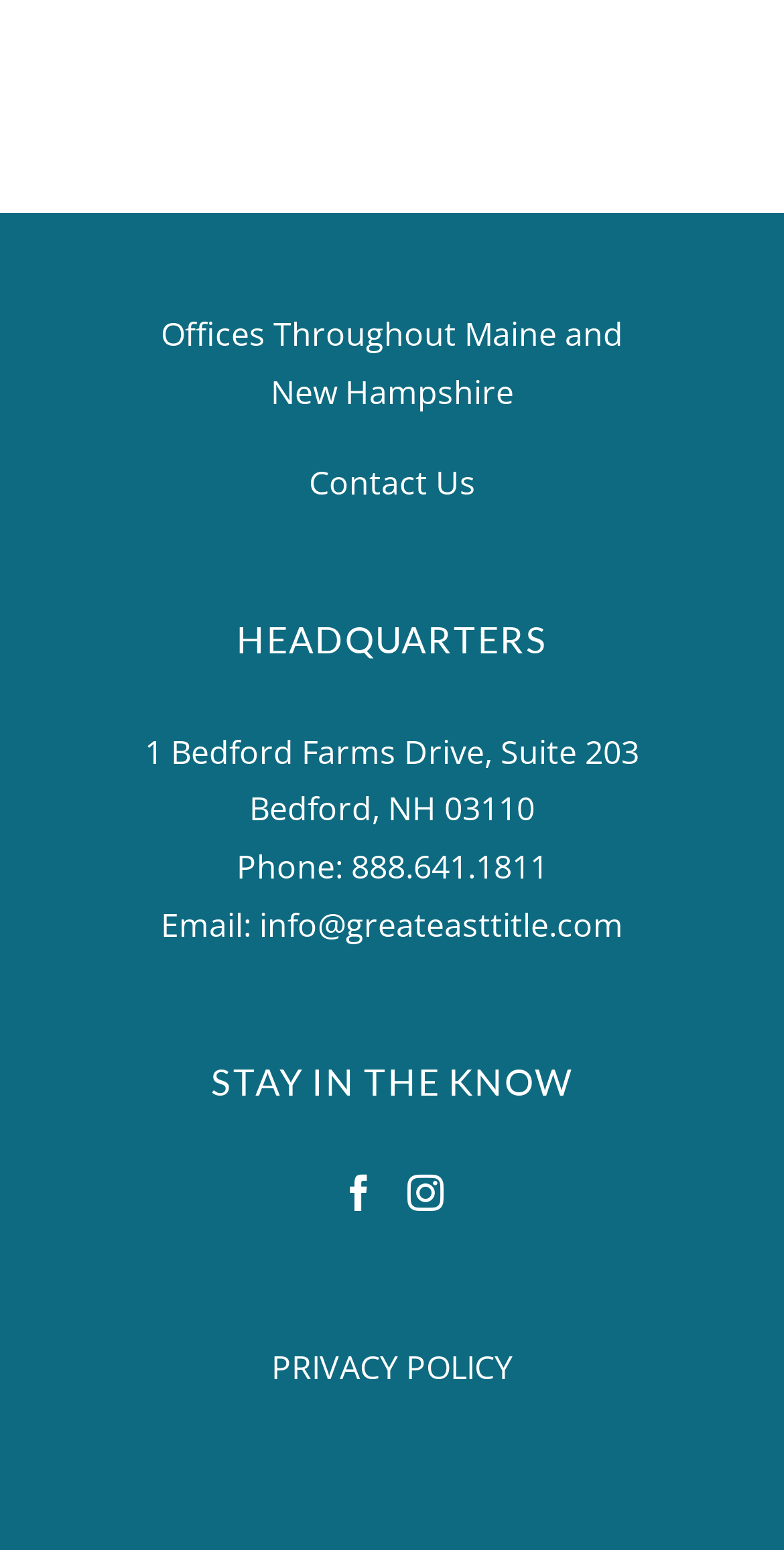Predict the bounding box for the UI component with the following description: "aria-label="Instagram" title="Instagram"".

[0.519, 0.757, 0.565, 0.781]